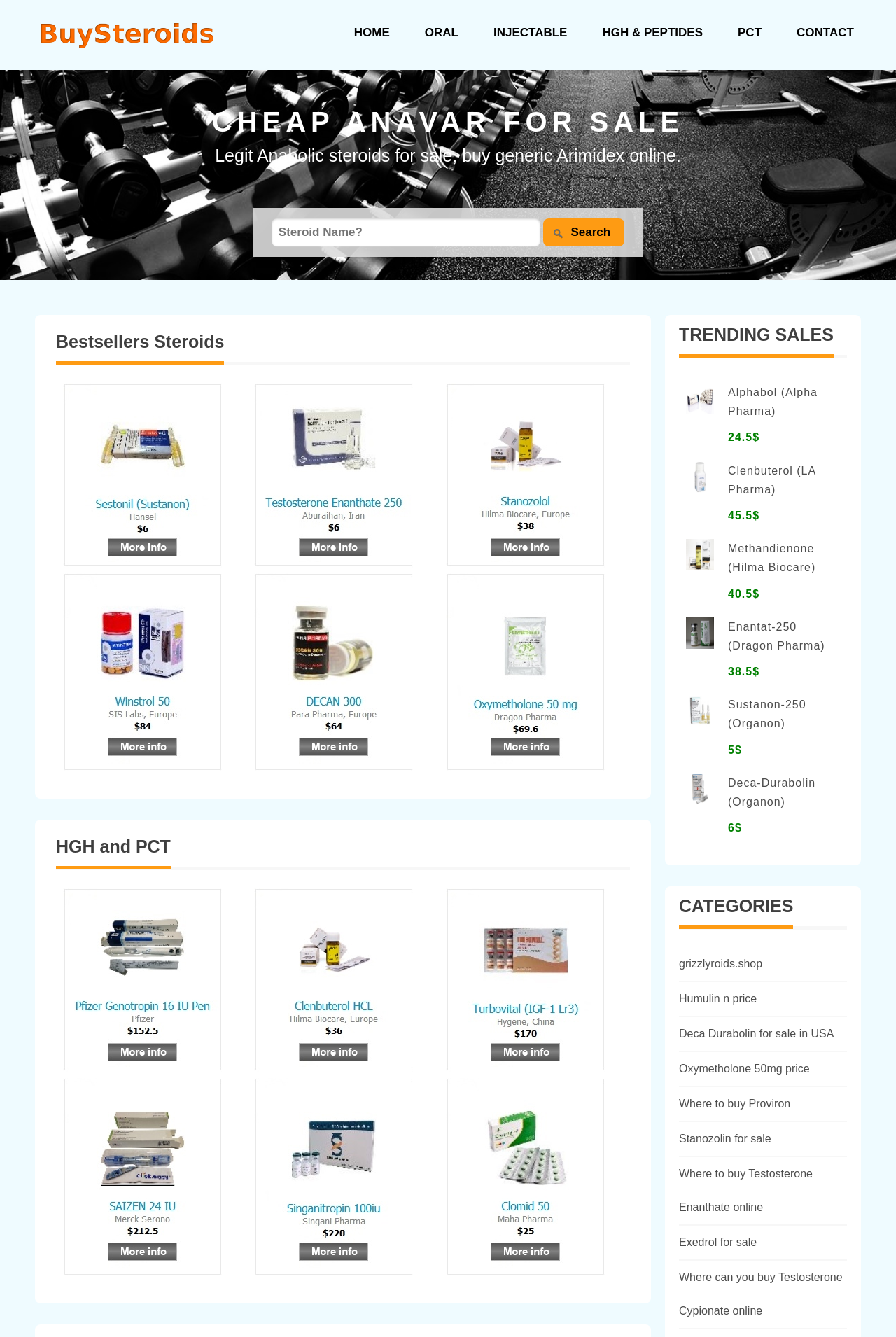Specify the bounding box coordinates of the element's region that should be clicked to achieve the following instruction: "Read Data Deep Dive: A Decline of Women in the Workforce". The bounding box coordinates consist of four float numbers between 0 and 1, in the format [left, top, right, bottom].

None